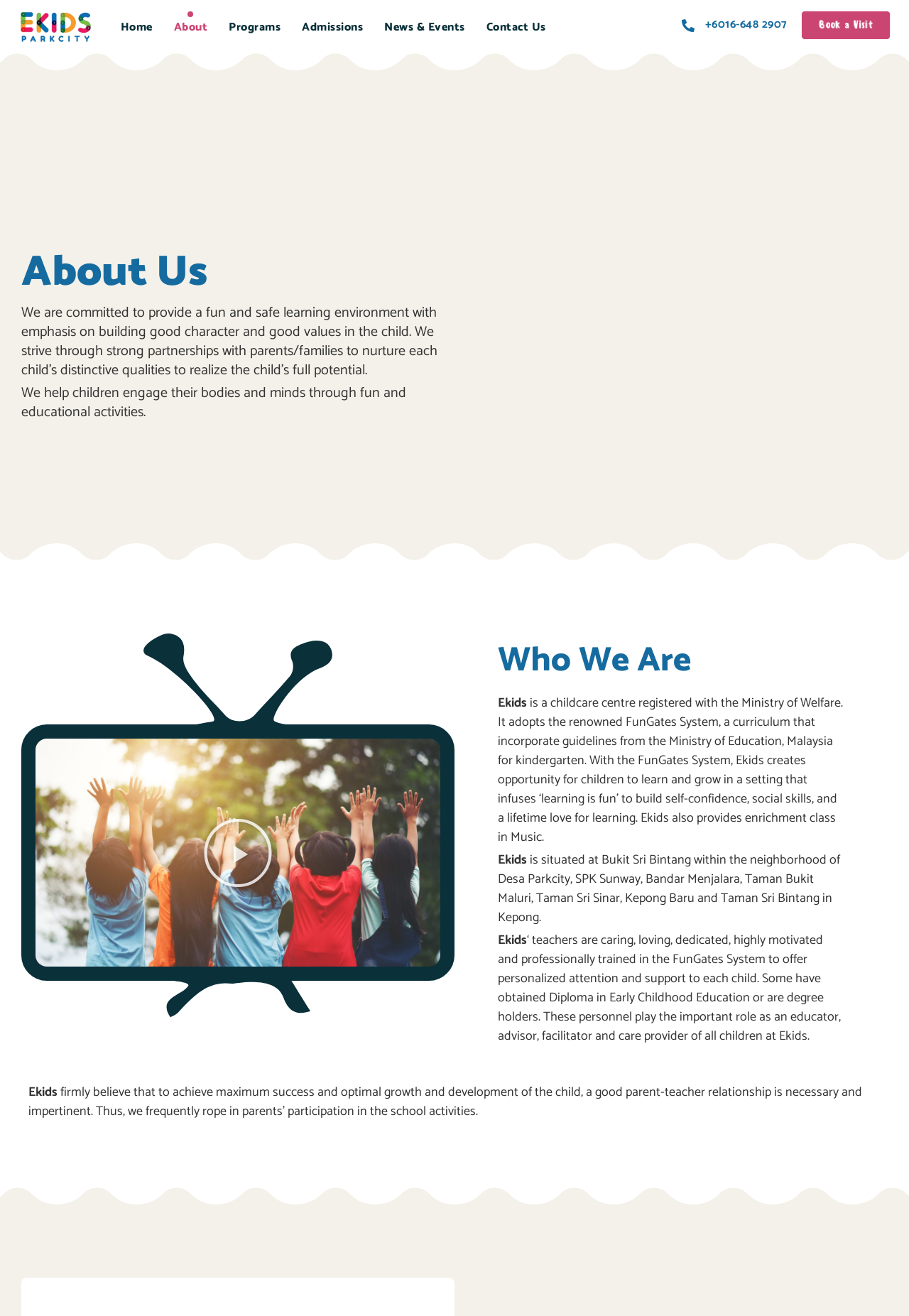Please identify the bounding box coordinates of the element I need to click to follow this instruction: "Click the 'Book a Visit' button".

[0.882, 0.009, 0.979, 0.03]